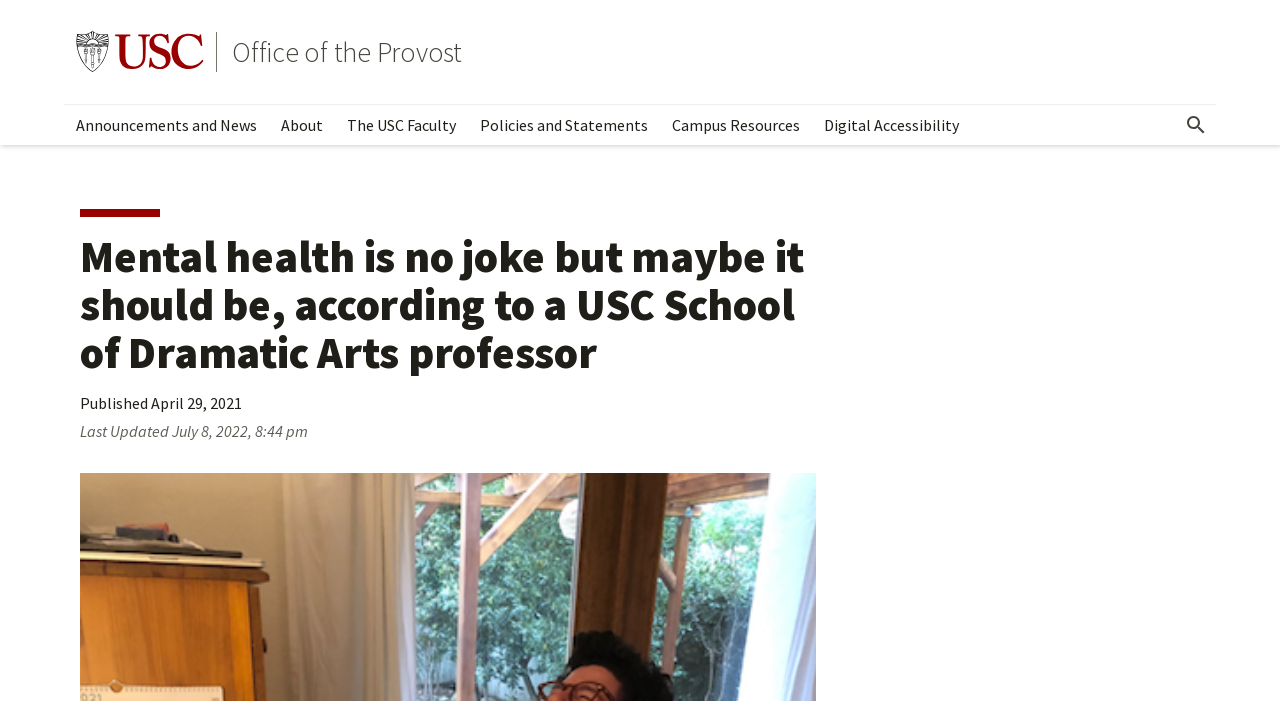Provide the bounding box coordinates for the area that should be clicked to complete the instruction: "go to usc.edu homepage".

[0.059, 0.043, 0.159, 0.106]